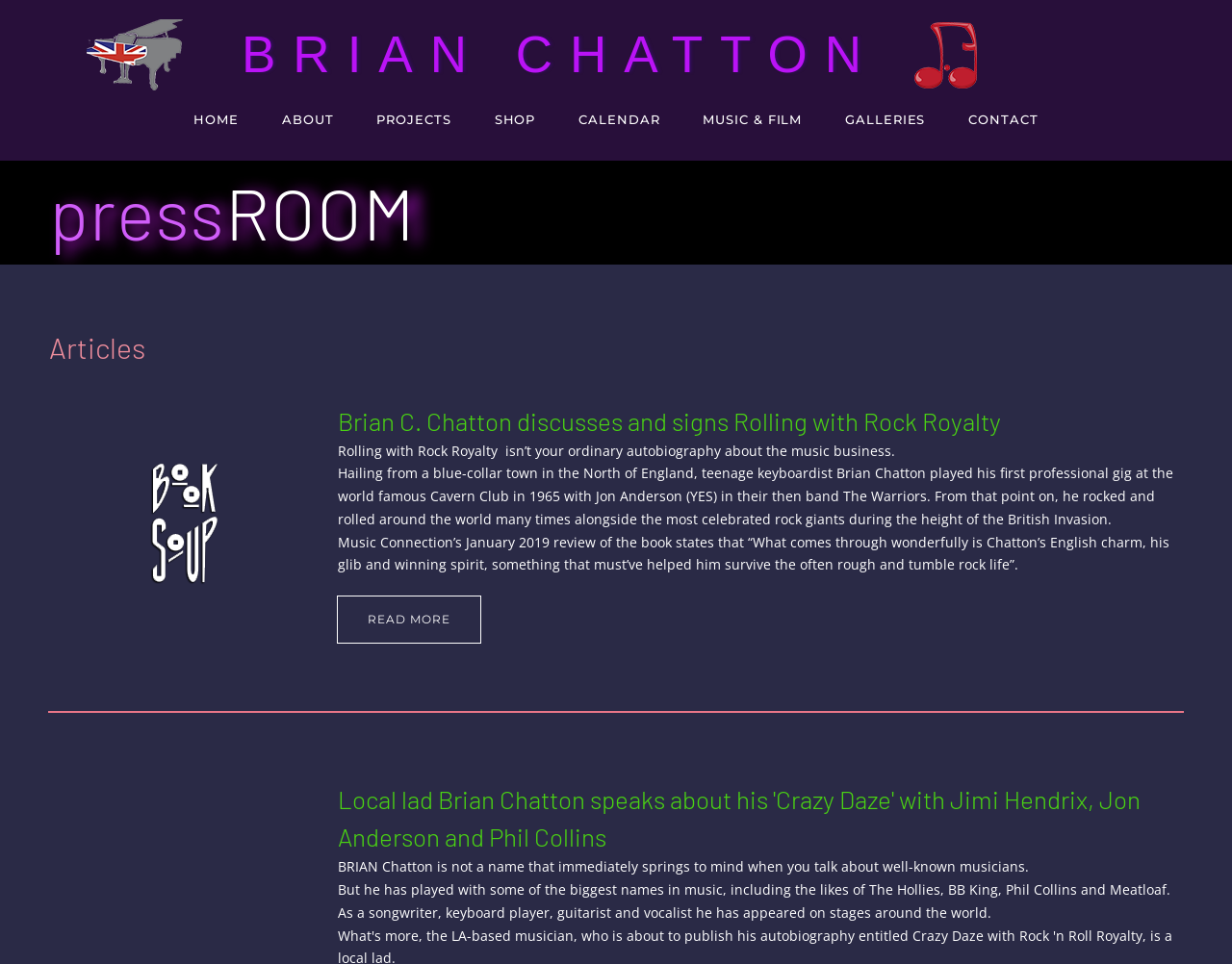Locate the bounding box coordinates of the element I should click to achieve the following instruction: "go to home page".

[0.157, 0.116, 0.194, 0.147]